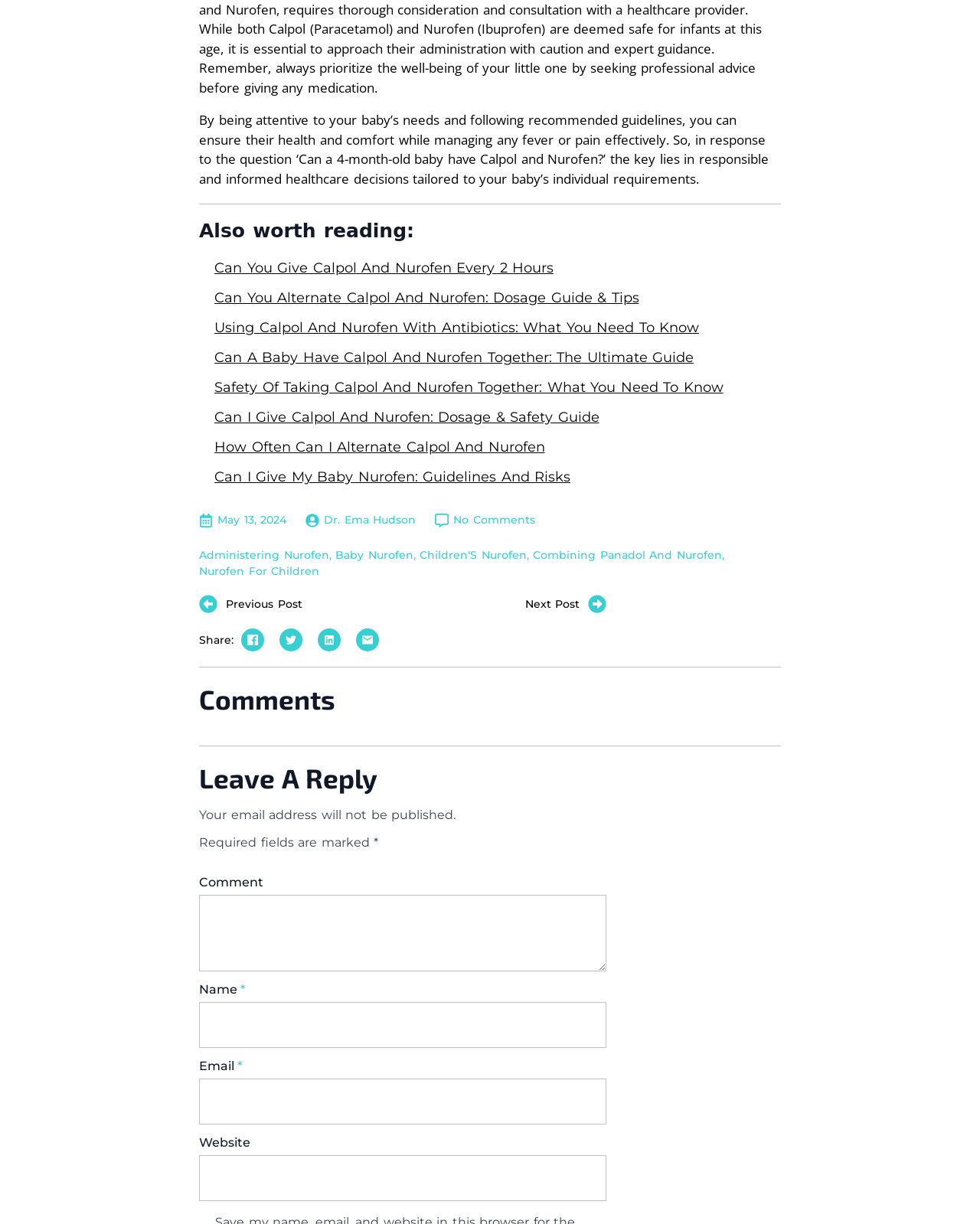Identify the bounding box of the HTML element described here: "Combining Panadol And Nurofen". Provide the coordinates as four float numbers between 0 and 1: [left, top, right, bottom].

[0.544, 0.391, 0.736, 0.404]